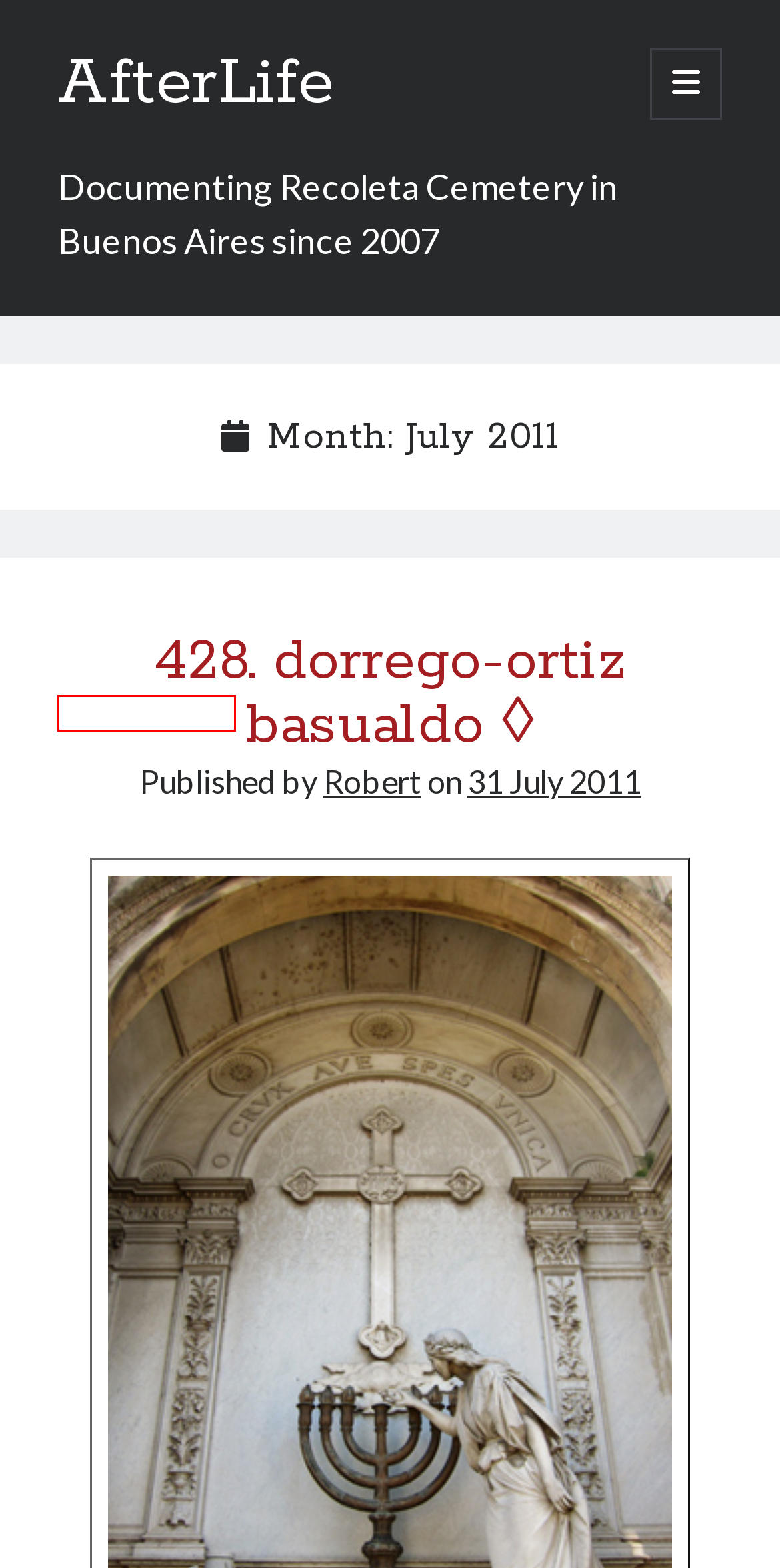You have a screenshot of a webpage with a red rectangle bounding box around an element. Identify the best matching webpage description for the new page that appears after clicking the element in the bounding box. The descriptions are:
A. Vistas – AfterLife
B. Current events – AfterLife
C. AfterLife – Documenting Recoleta Cemetery in Buenos Aires since 2007
D. 428. dorrego-ortiz basualdo ◊ – AfterLife
E. Sports – AfterLife
F. Education – AfterLife
G. Art + Architecture – AfterLife
H. Contributions – AfterLife

B